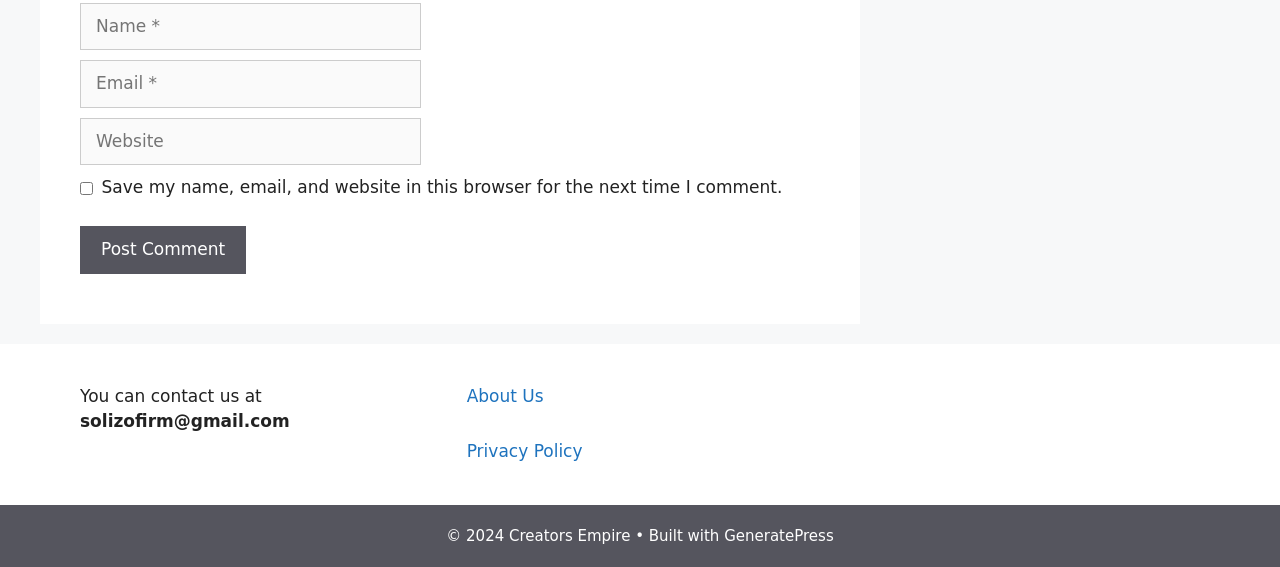Kindly determine the bounding box coordinates of the area that needs to be clicked to fulfill this instruction: "Visit Frenchies Unlimited Ohio website".

None